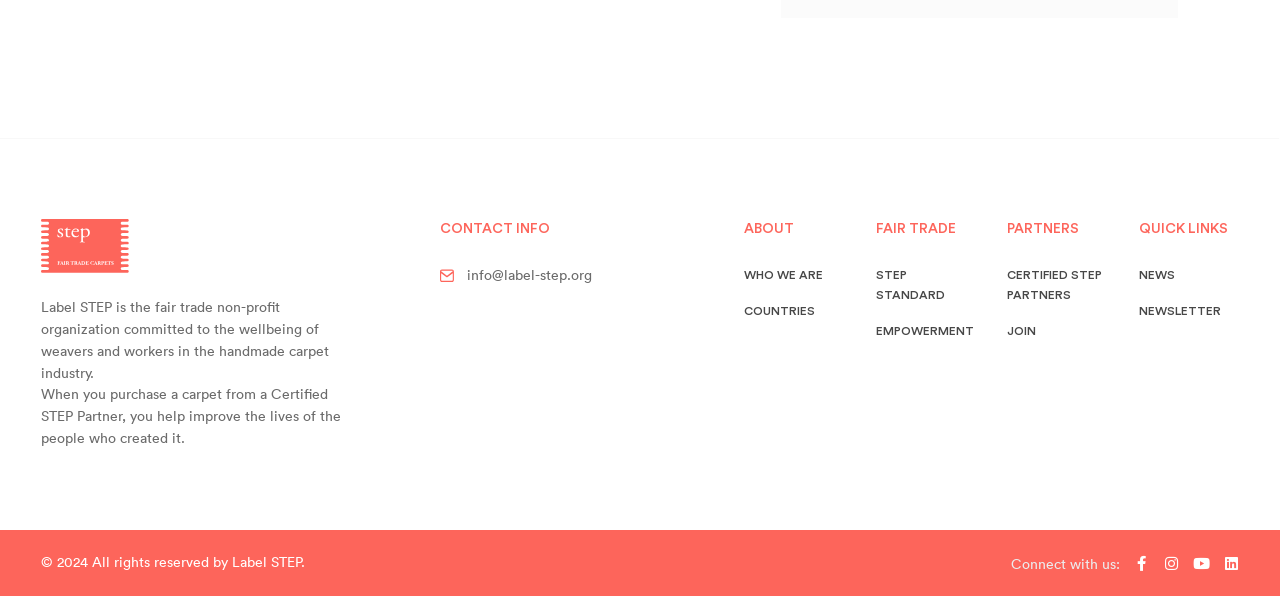Using the details in the image, give a detailed response to the question below:
What is the copyright year of the website?

I found the copyright information at the bottom of the page, which states '© 2024 All rights reserved by Label STEP'.